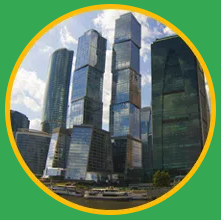What type of buildings are featured in the image?
Refer to the image and answer the question using a single word or phrase.

Skyscrapers